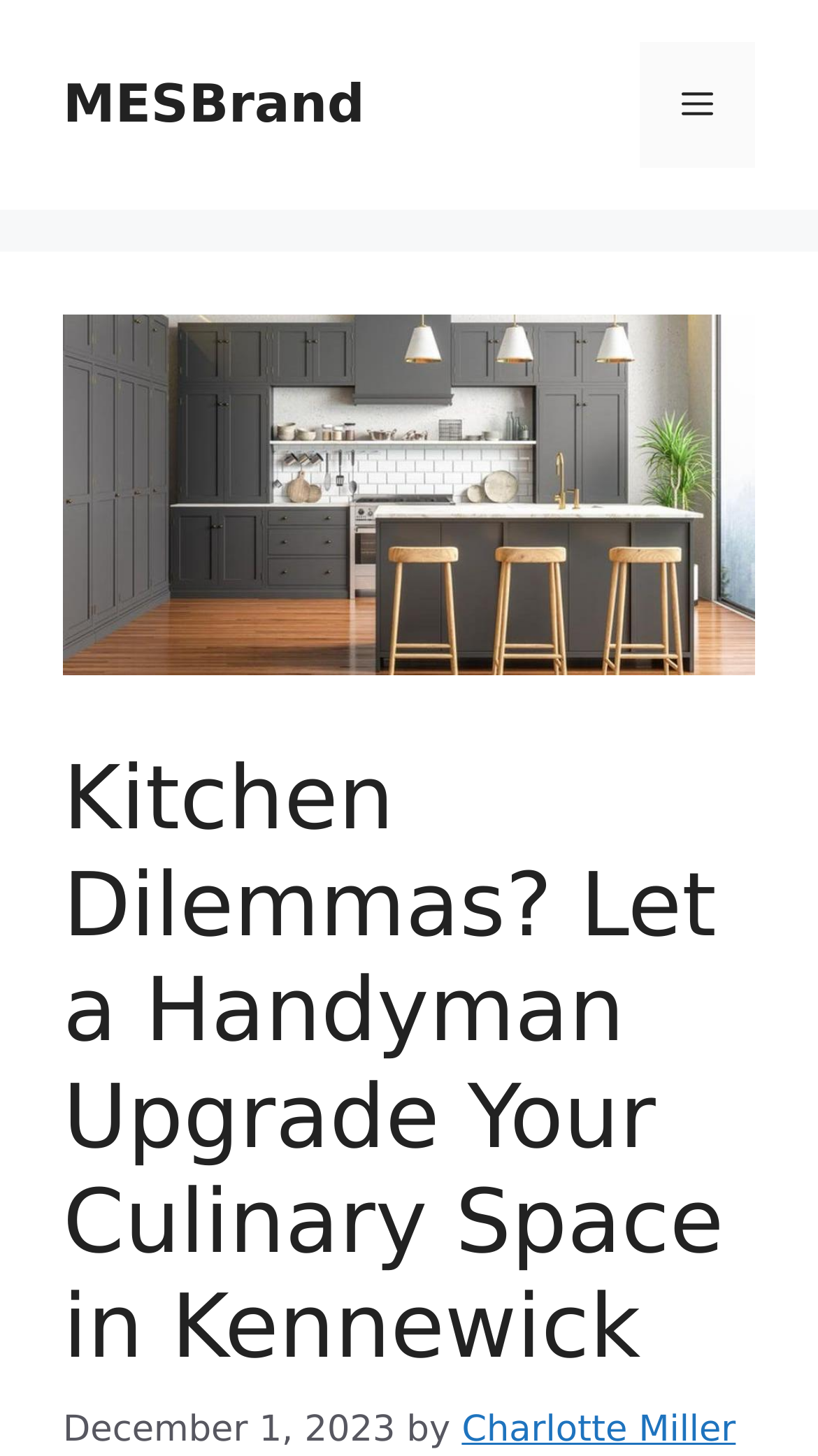Given the element description MESBrand, identify the bounding box coordinates for the UI element on the webpage screenshot. The format should be (top-left x, top-left y, bottom-right x, bottom-right y), with values between 0 and 1.

[0.077, 0.05, 0.446, 0.092]